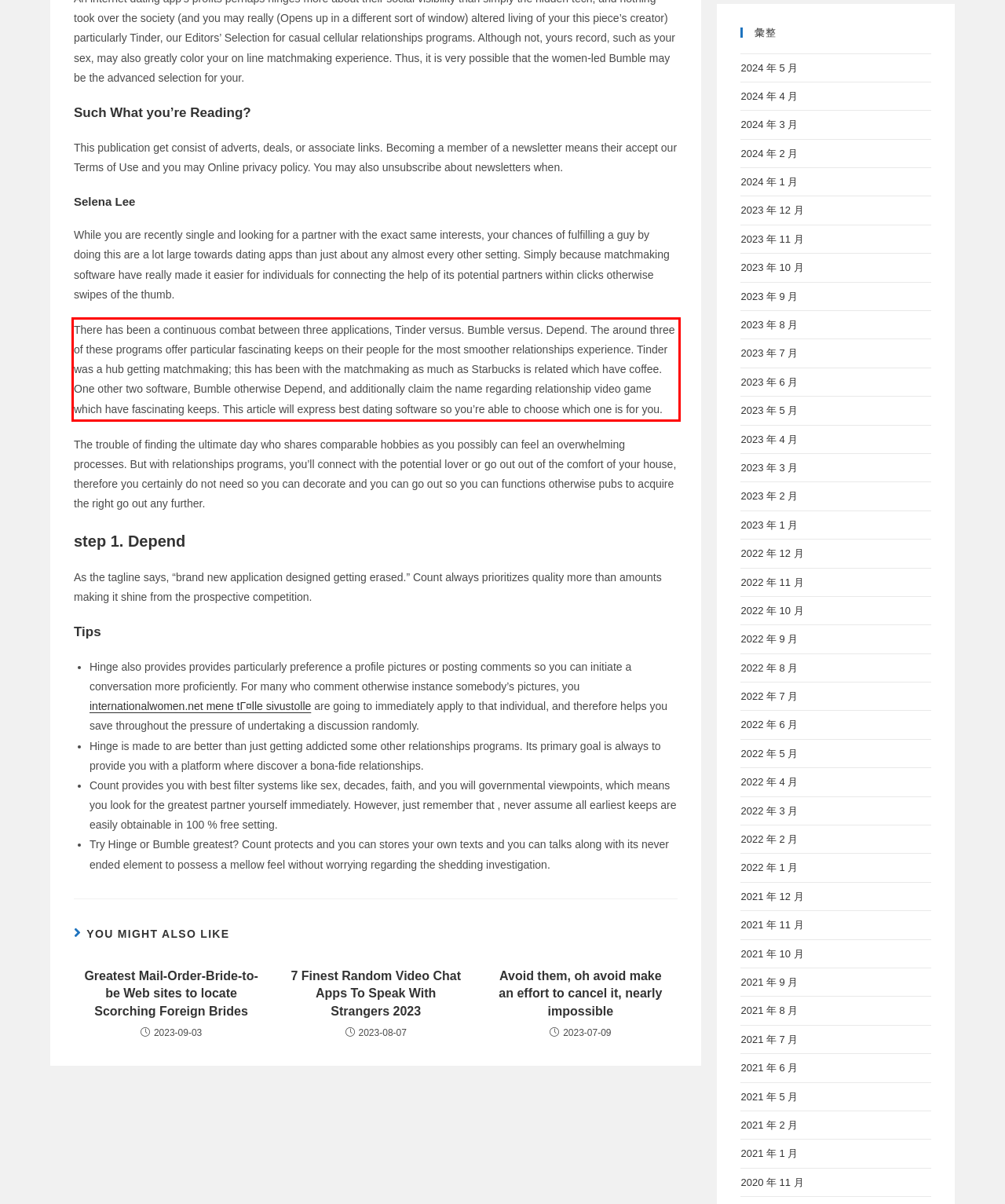Using the provided webpage screenshot, recognize the text content in the area marked by the red bounding box.

There has been a continuous combat between three applications, Tinder versus. Bumble versus. Depend. The around three of these programs offer particular fascinating keeps on their people for the most smoother relationships experience. Tinder was a hub getting matchmaking; this has been with the matchmaking as much as Starbucks is related which have coffee. One other two software, Bumble otherwise Depend, and additionally claim the name regarding relationship video game which have fascinating keeps. This article will express best dating software so you’re able to choose which one is for you.